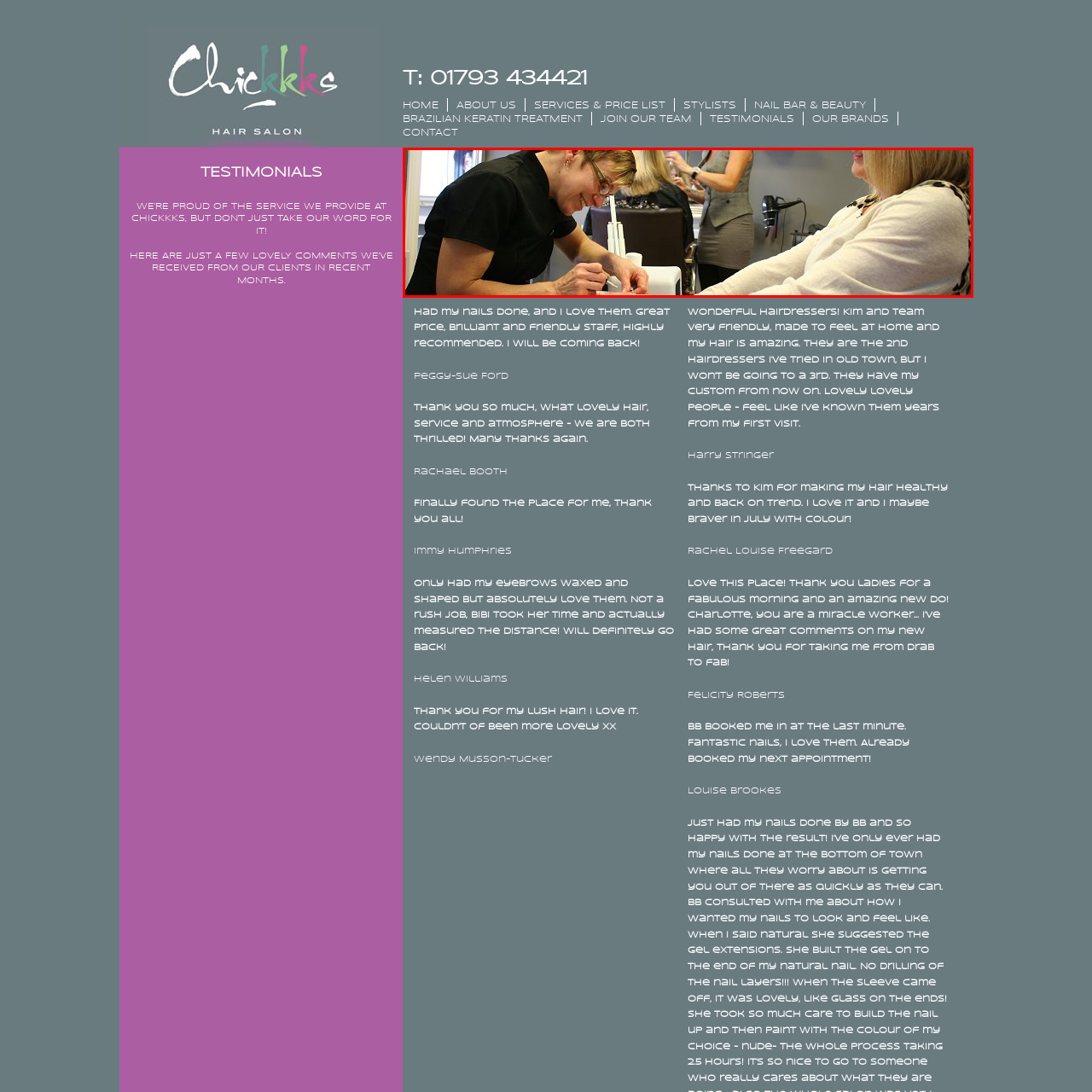What is happening in the background?
Examine the image highlighted by the red bounding box and answer briefly with one word or a short phrase.

Other clients receiving hair treatments